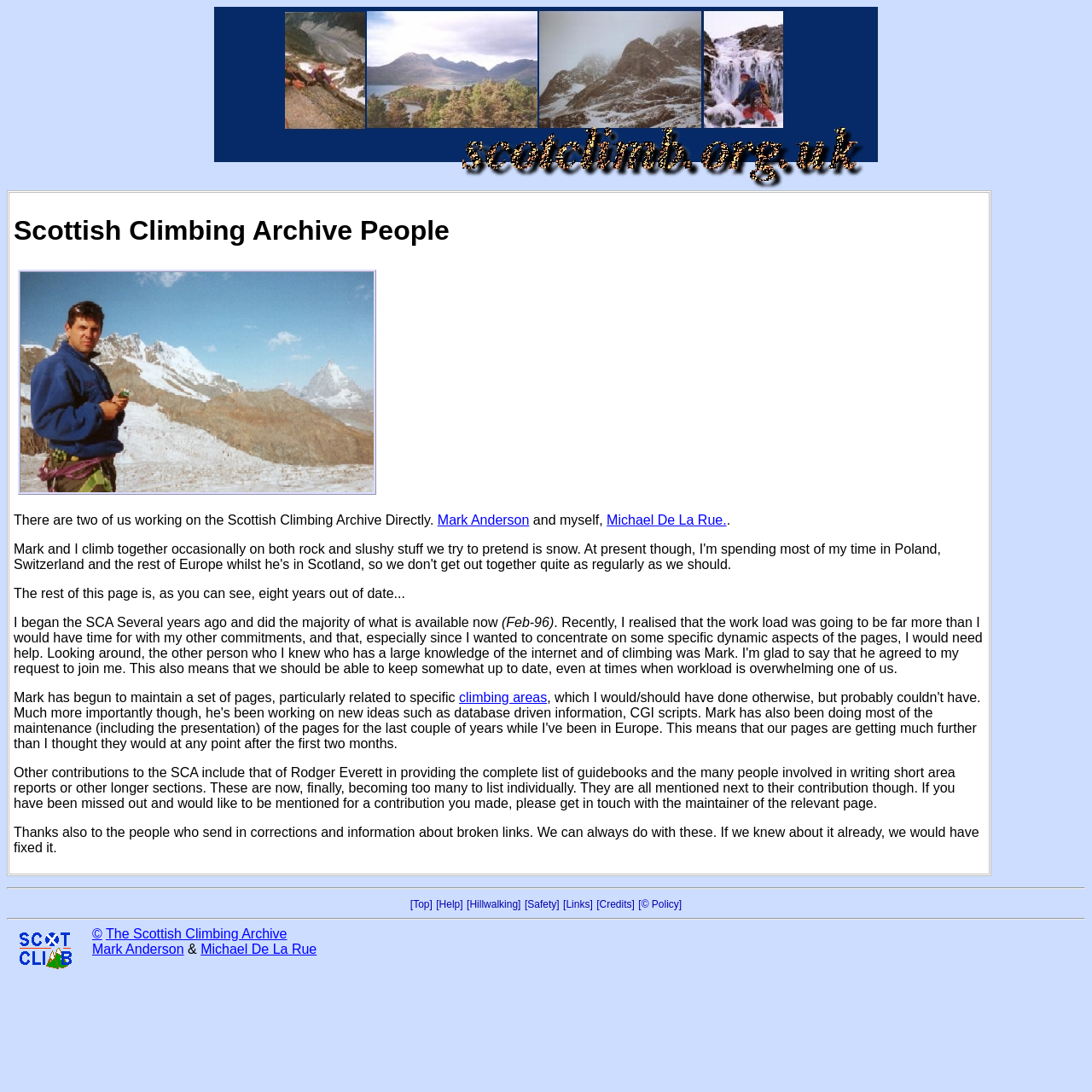Provide a thorough and detailed response to the question by examining the image: 
How can one contribute to the archive?

The text thanks people who send in corrections and information about broken links, implying that this is a way for people to contribute to the archive.